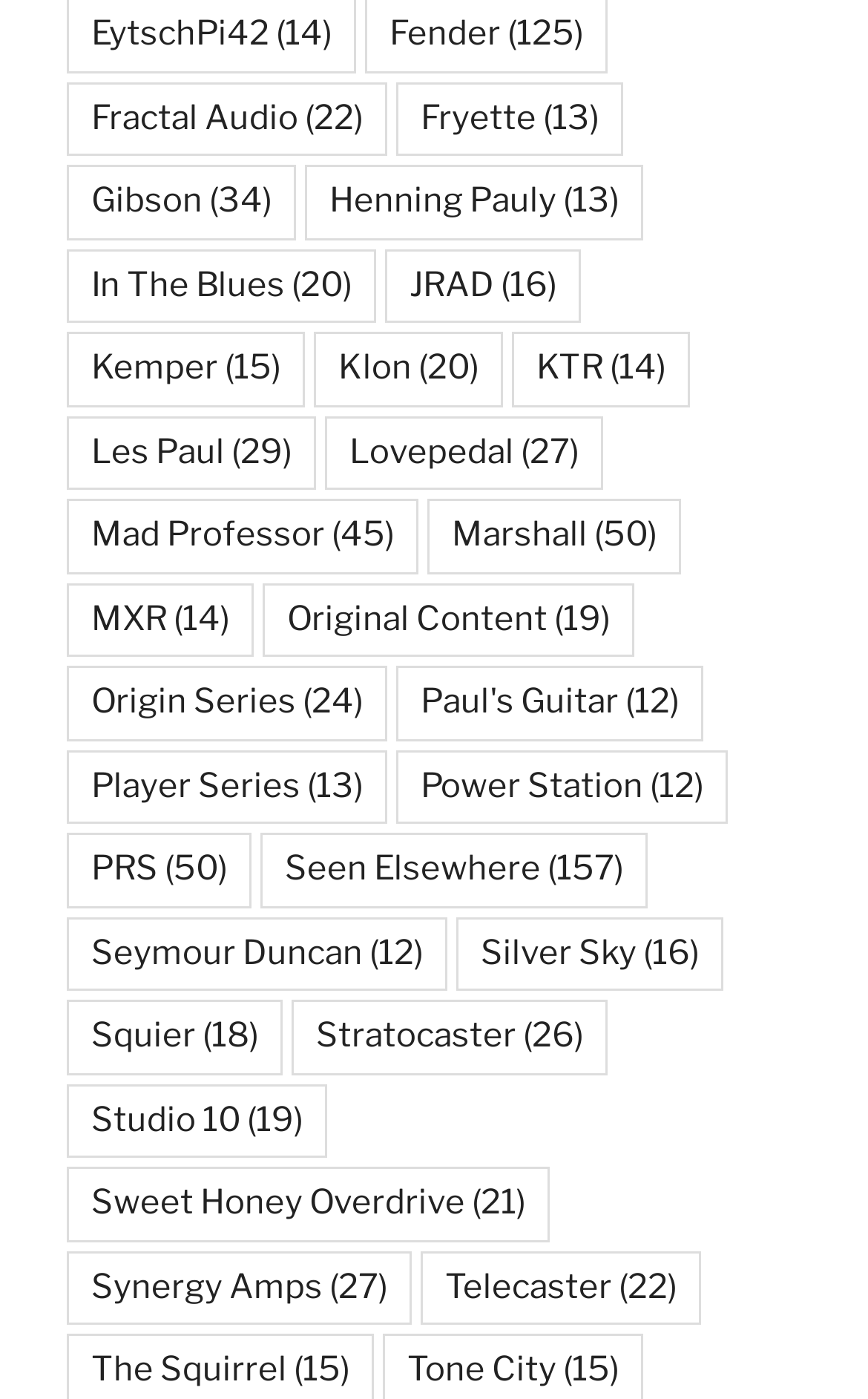Identify the bounding box coordinates for the UI element described as follows: Marshall (50). Use the format (top-left x, top-left y, bottom-right x, bottom-right y) and ensure all values are floating point numbers between 0 and 1.

[0.492, 0.357, 0.785, 0.41]